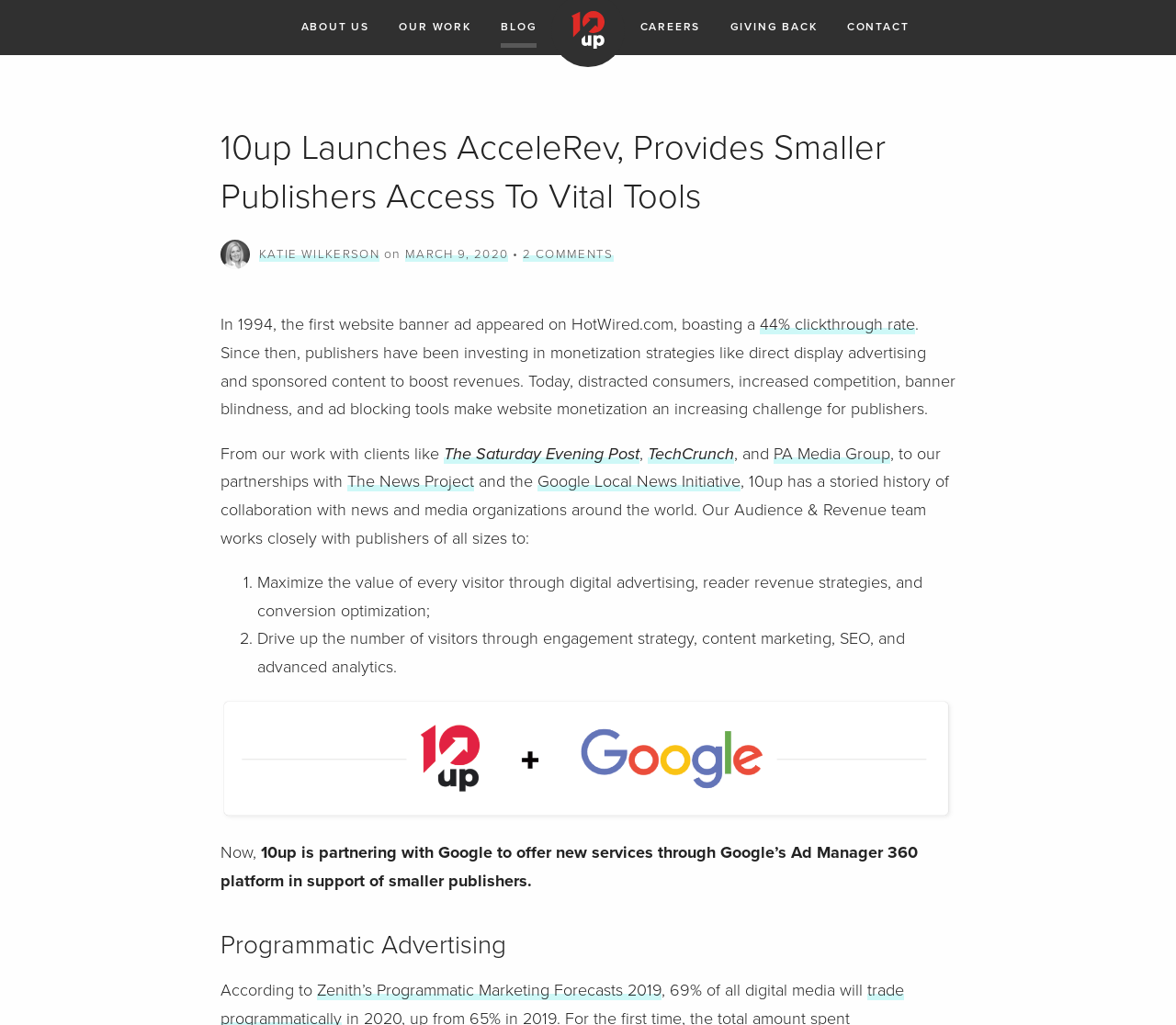What is the company launching?
Analyze the screenshot and provide a detailed answer to the question.

The company, 10up, is launching AcceleRev, which is mentioned in the heading '10up Launches AcceleRev, Provides Smaller Publishers Access To Vital Tools'.